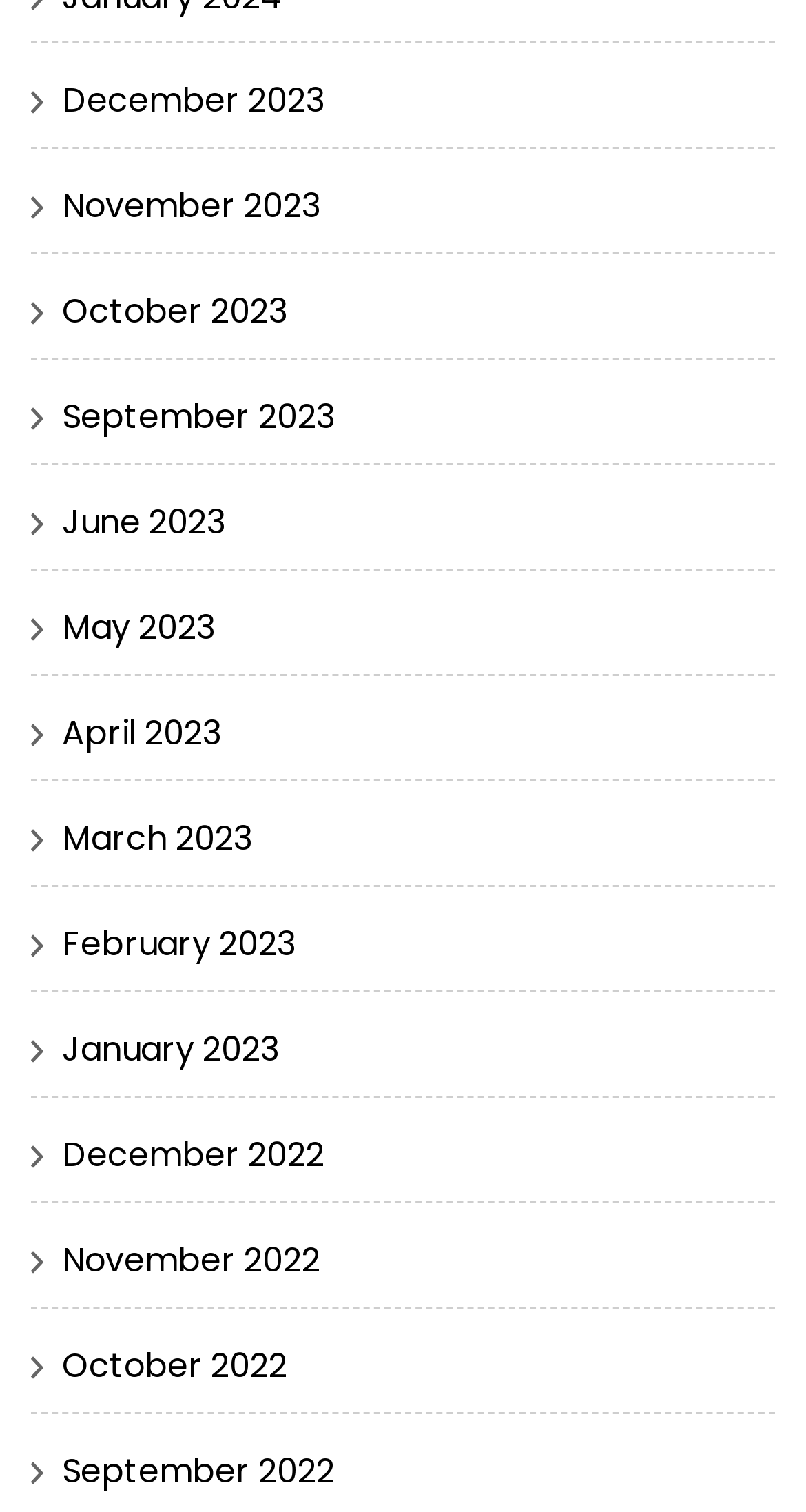Please pinpoint the bounding box coordinates for the region I should click to adhere to this instruction: "View October 2023".

[0.077, 0.191, 0.356, 0.222]